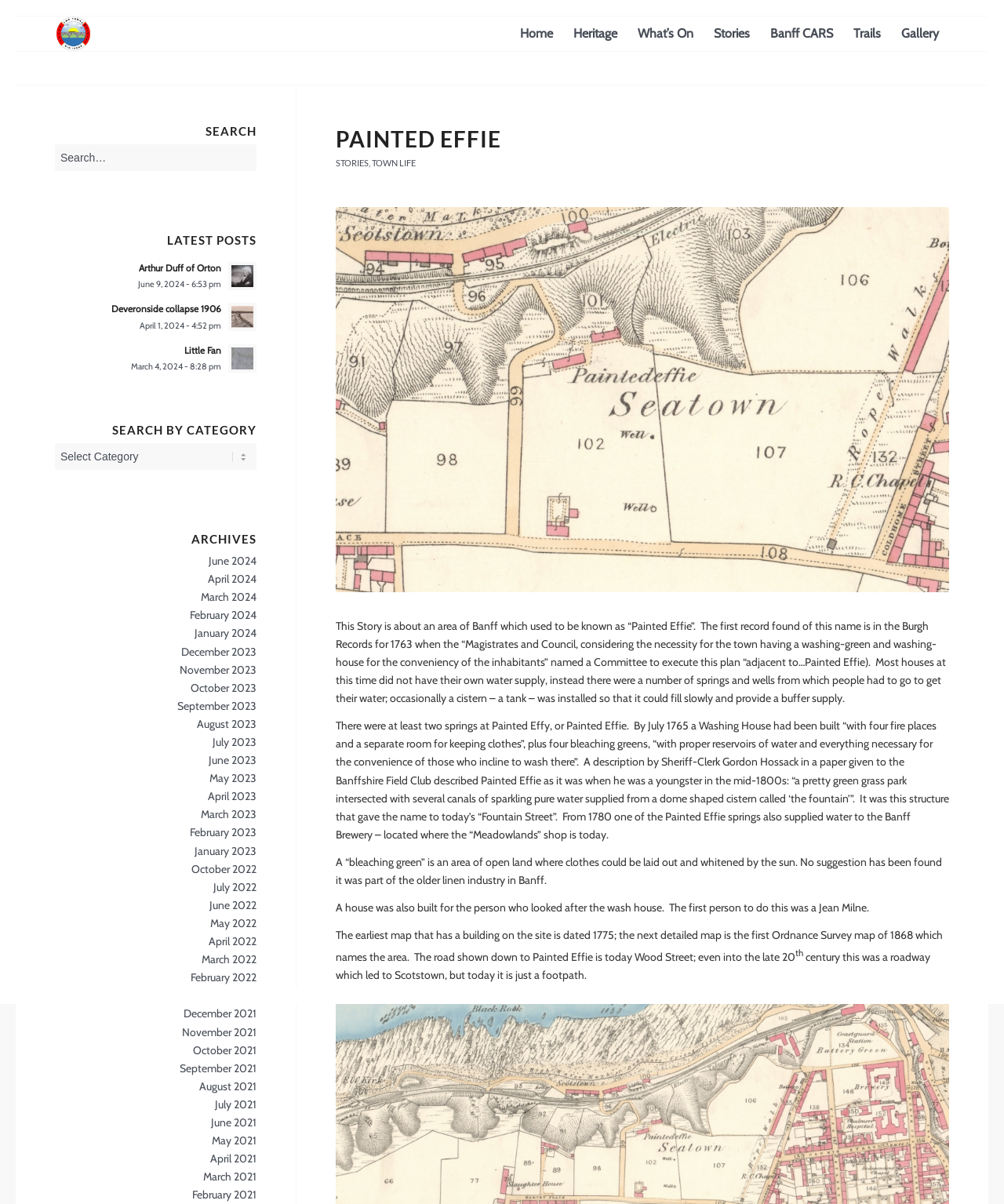What is the name of the area in Banff that used to be known as 'Painted Effie'?
We need a detailed and meticulous answer to the question.

According to the text, 'This Story is about an area of Banff which used to be known as “Painted Effie”.'